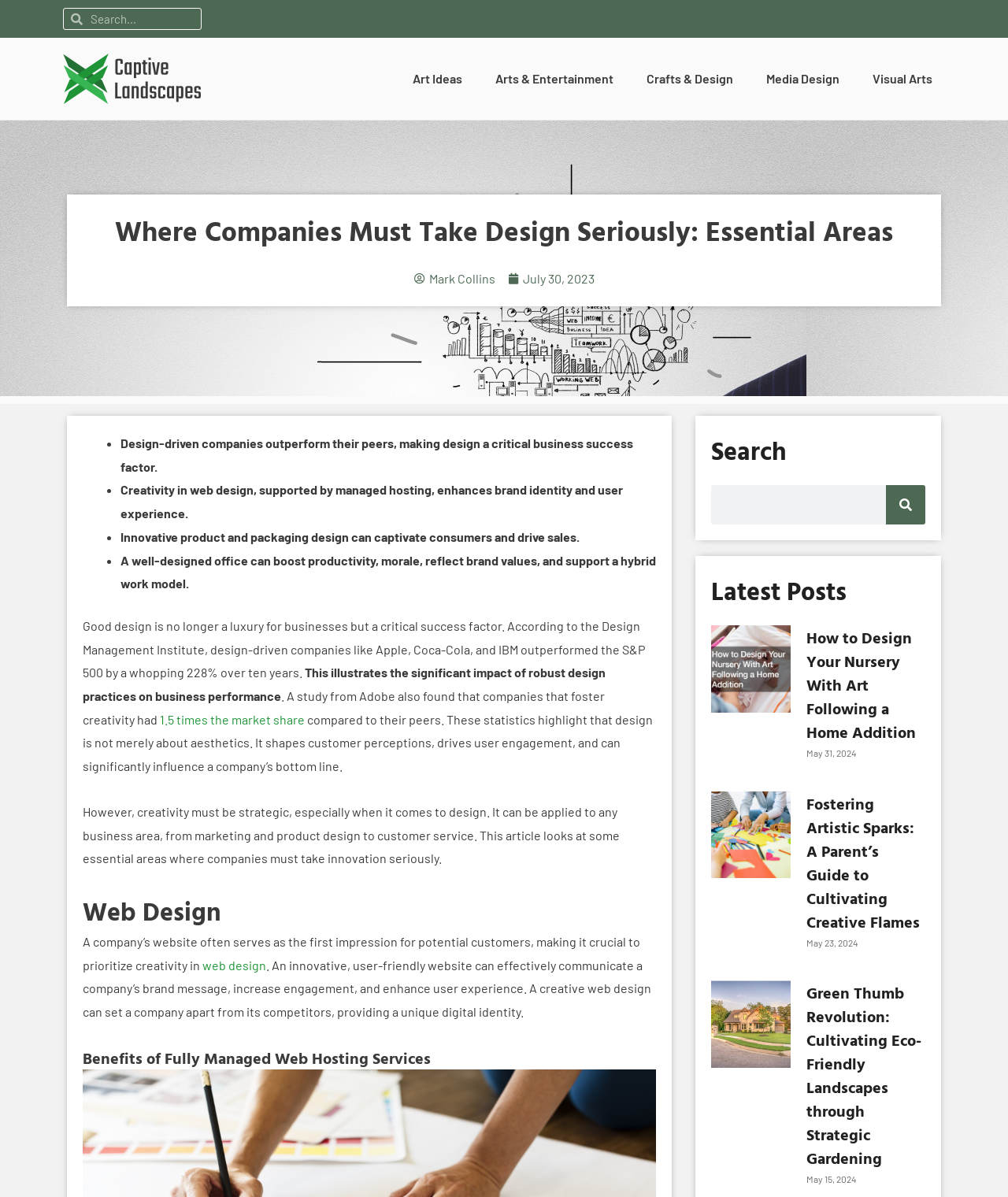Locate the headline of the webpage and generate its content.

Where Companies Must Take Design Seriously: Essential Areas